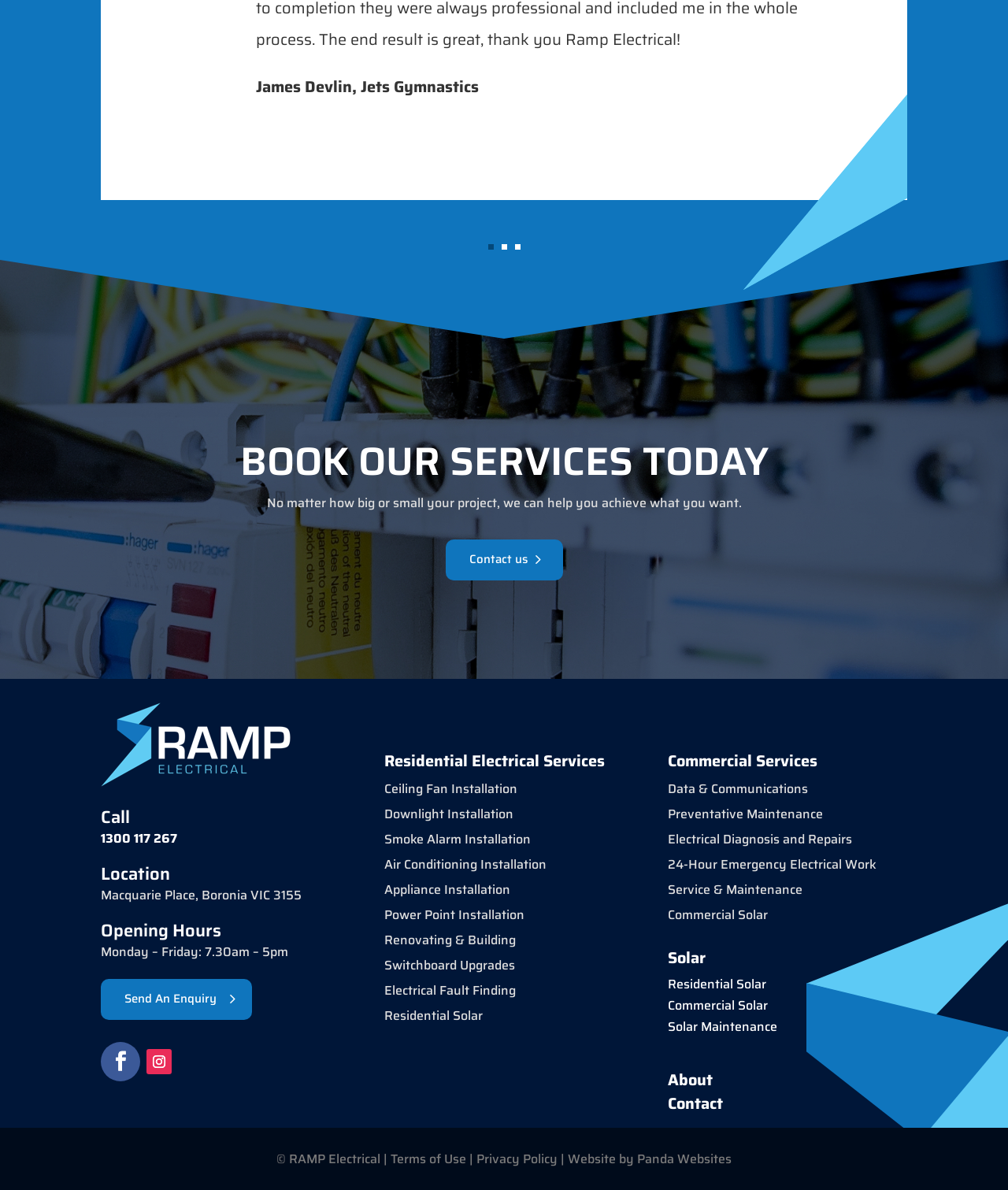Determine the bounding box coordinates of the clickable element to complete this instruction: "Click 'BOOK OUR SERVICES TODAY'". Provide the coordinates in the format of four float numbers between 0 and 1, [left, top, right, bottom].

[0.1, 0.371, 0.9, 0.411]